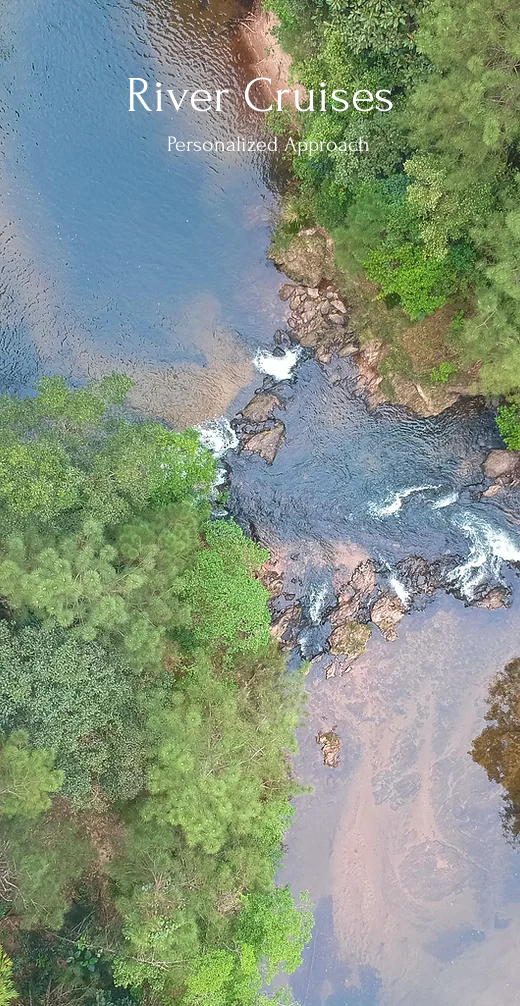Give a one-word or one-phrase response to the question:
What is prominently displayed in the center of the image?

River Cruises